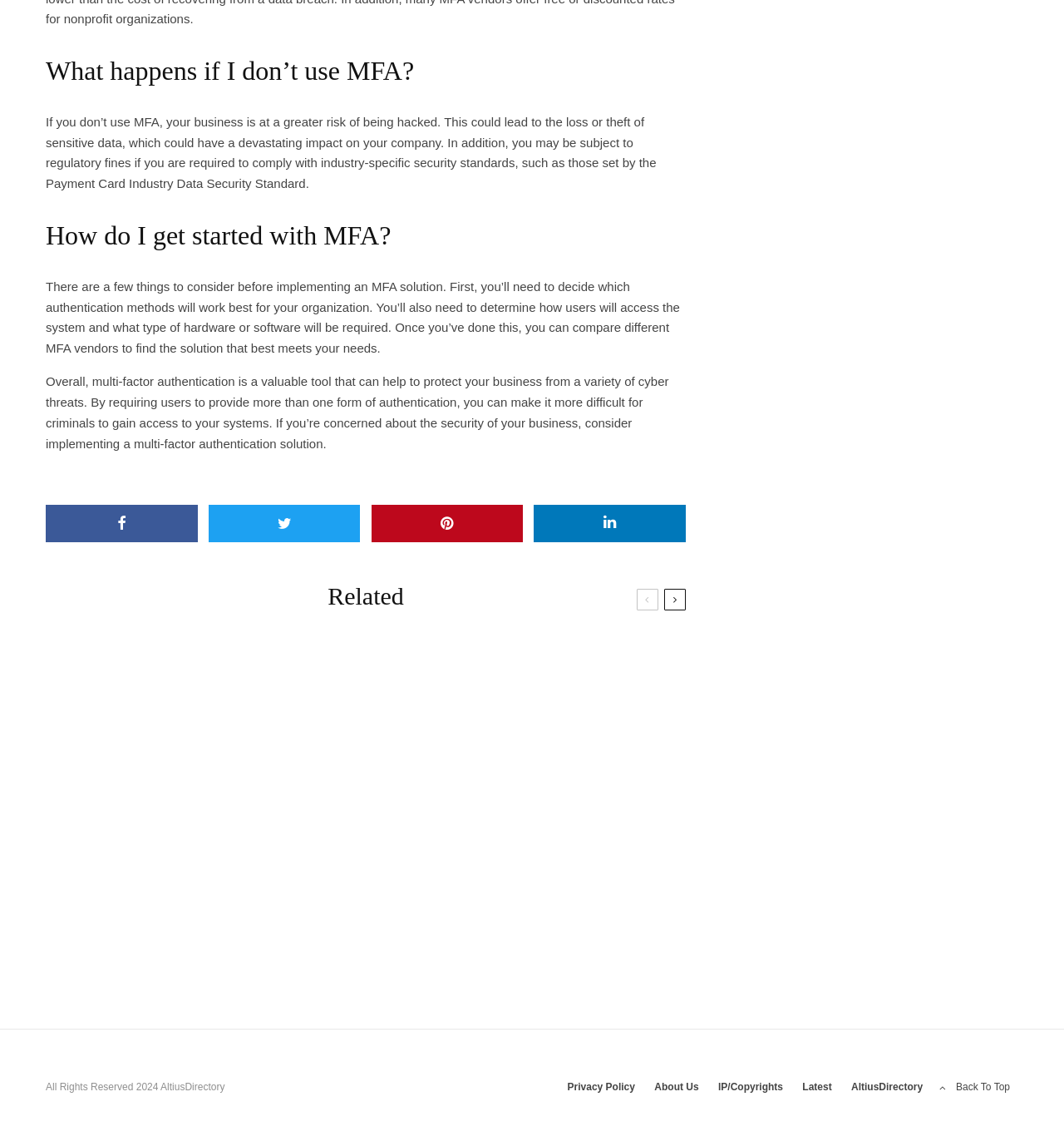Using the provided element description: "aria-label="Share"", identify the bounding box coordinates. The coordinates should be four floats between 0 and 1 in the order [left, top, right, bottom].

[0.043, 0.44, 0.186, 0.473]